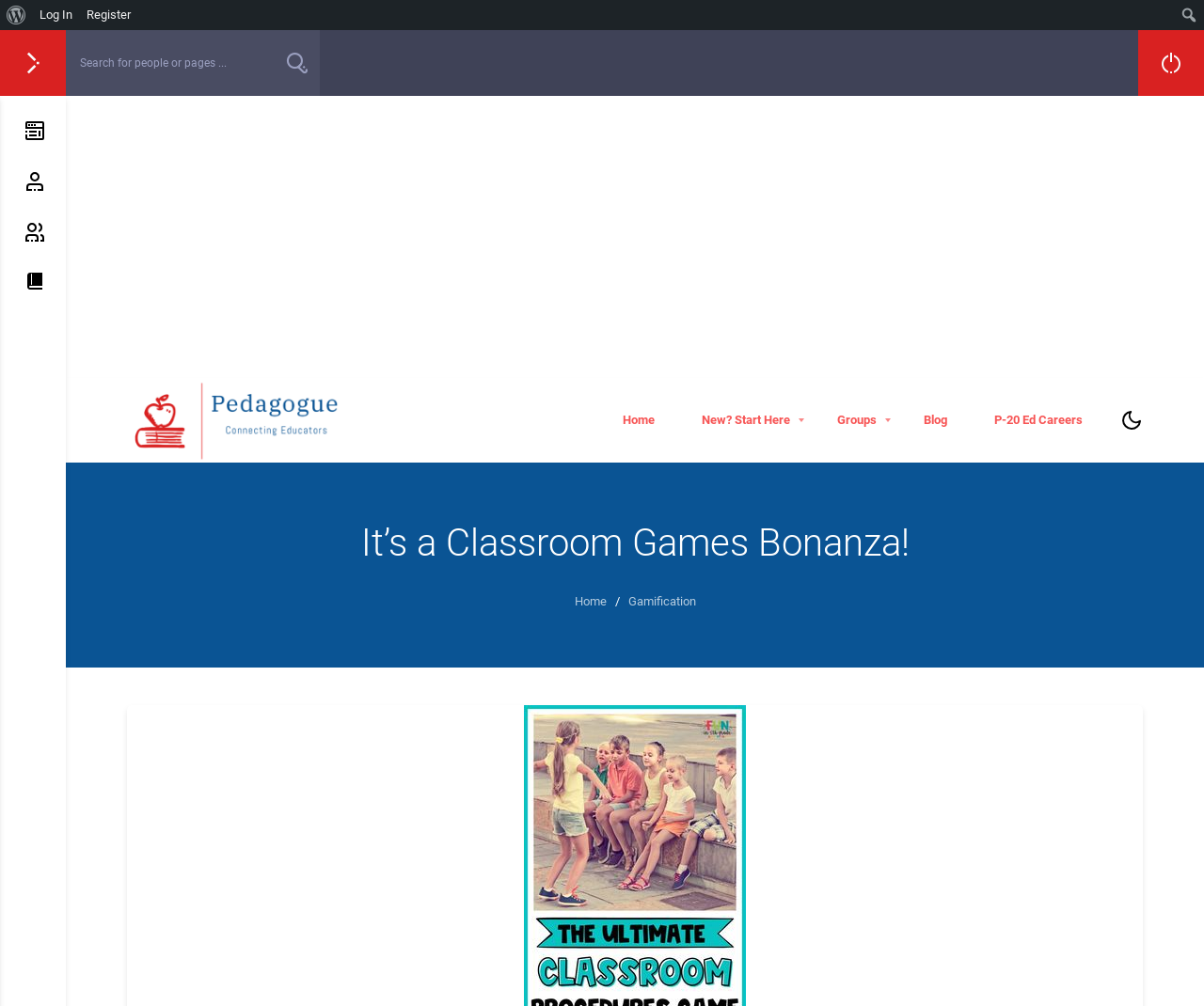Respond with a single word or short phrase to the following question: 
How many links are there in the webpage?

11